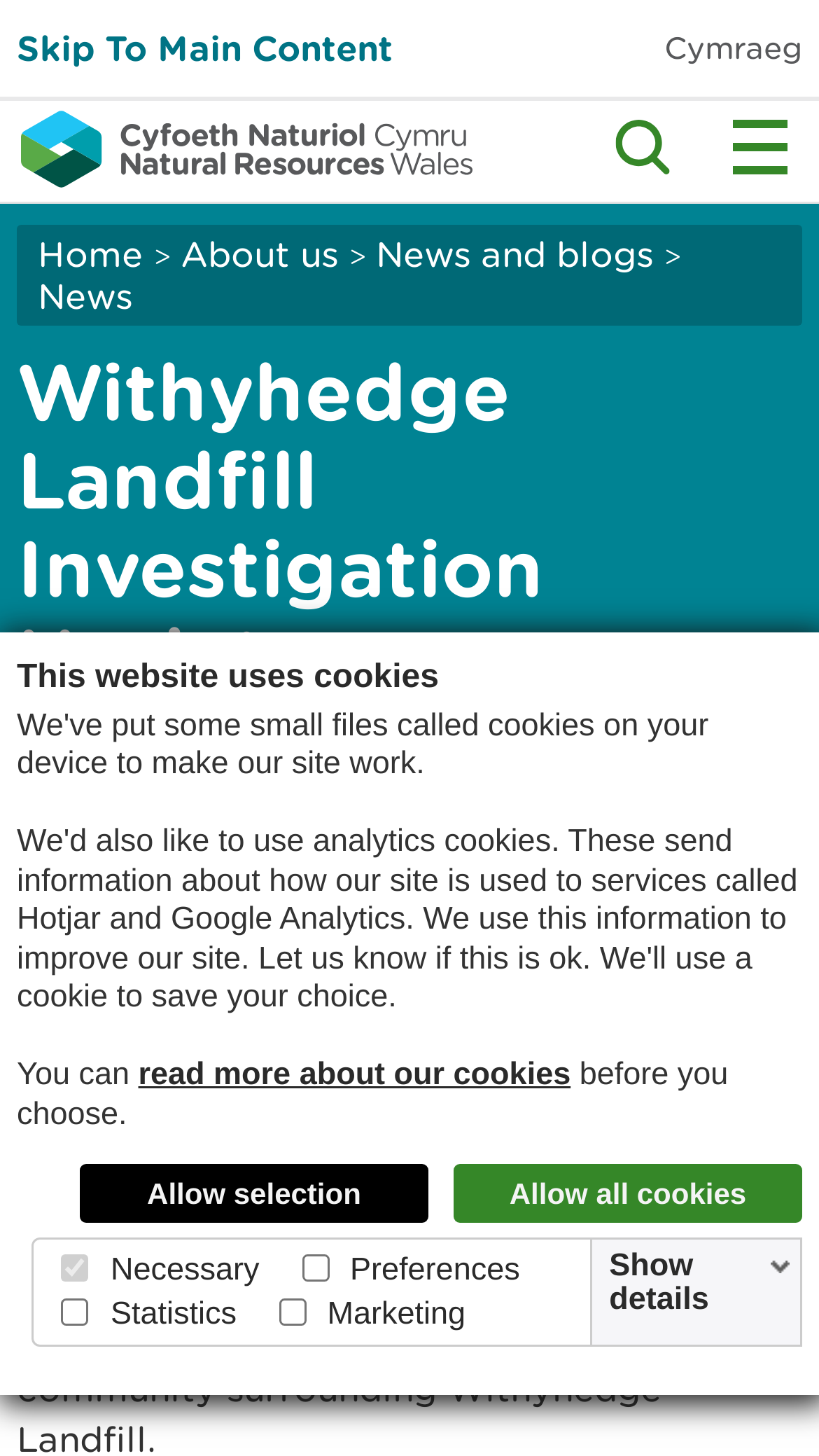Specify the bounding box coordinates of the area to click in order to execute this command: 'toggle search'. The coordinates should consist of four float numbers ranging from 0 to 1, and should be formatted as [left, top, right, bottom].

[0.713, 0.062, 0.856, 0.14]